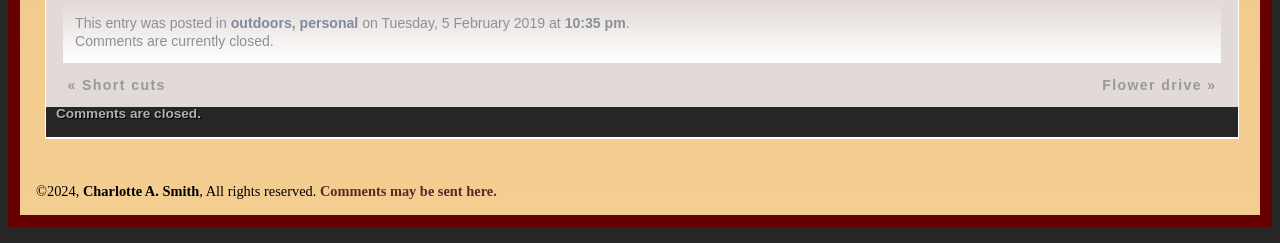Given the description of the UI element: "outdoors", predict the bounding box coordinates in the form of [left, top, right, bottom], with each value being a float between 0 and 1.

[0.18, 0.06, 0.228, 0.126]